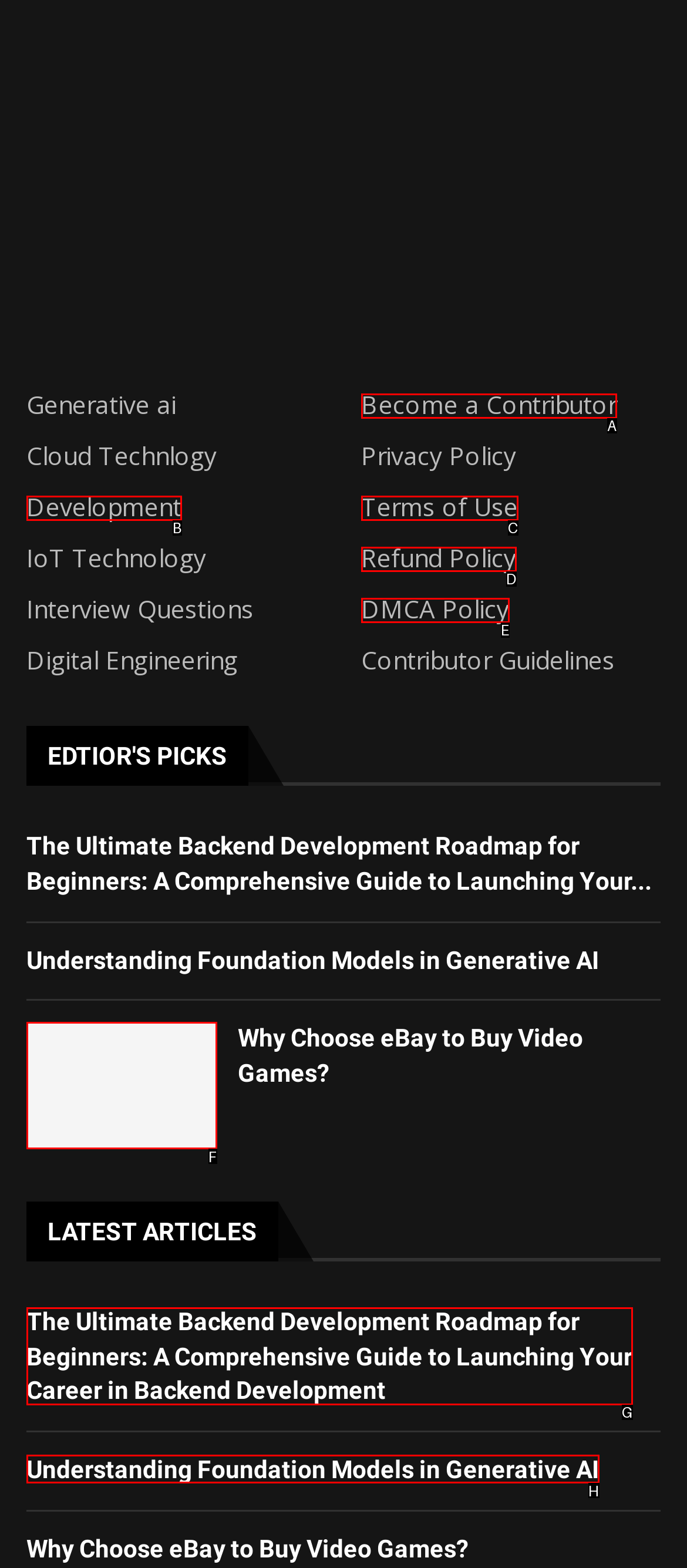From the options shown, which one fits the description: Become a Contributor? Respond with the appropriate letter.

A